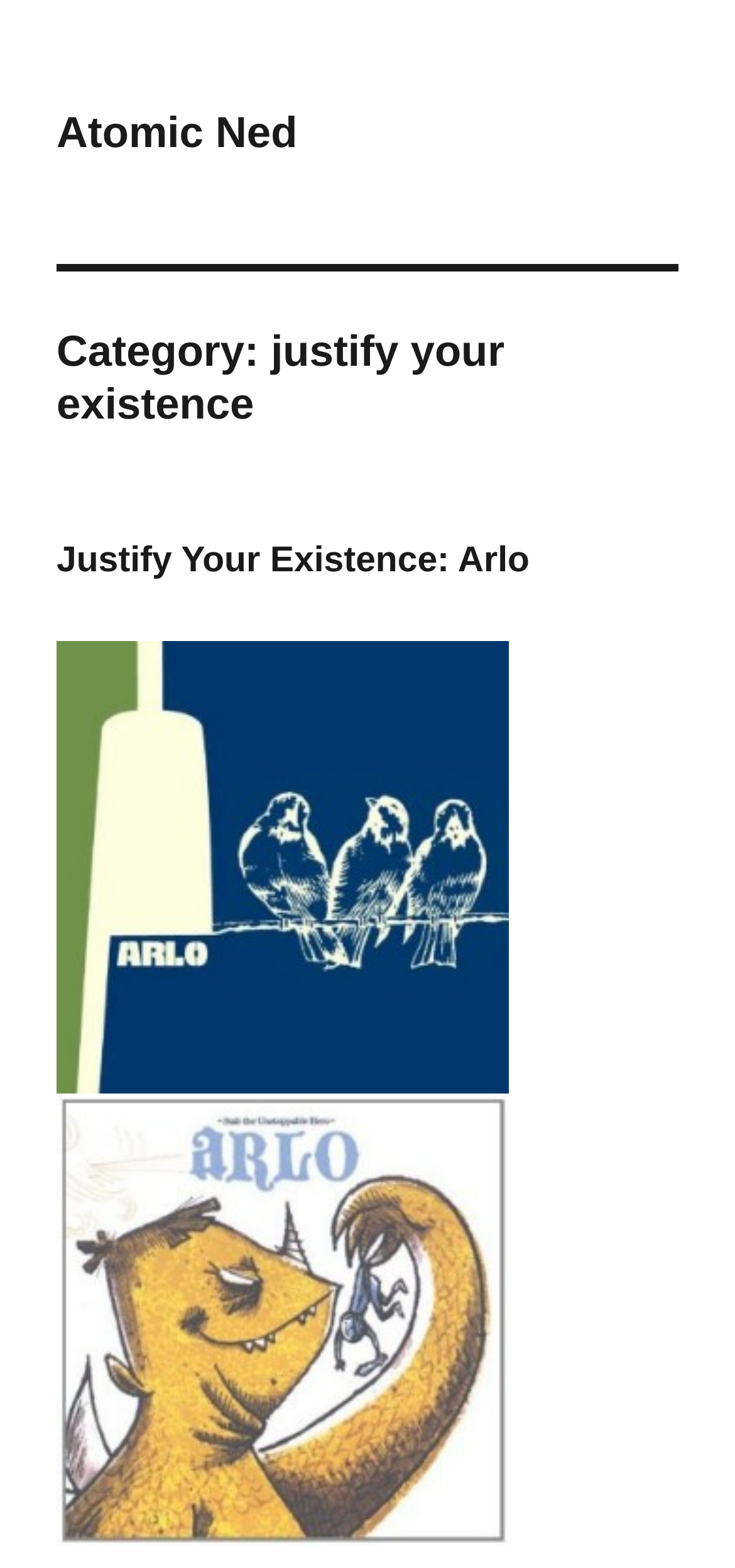Examine the image carefully and respond to the question with a detailed answer: 
What is the vertical position of the first image relative to the second image?

By comparing the y1 and y2 coordinates of the two image elements, we can determine that the first image with coordinates [0.077, 0.409, 0.692, 0.697] is above the second image with coordinates [0.077, 0.697, 0.692, 0.986].